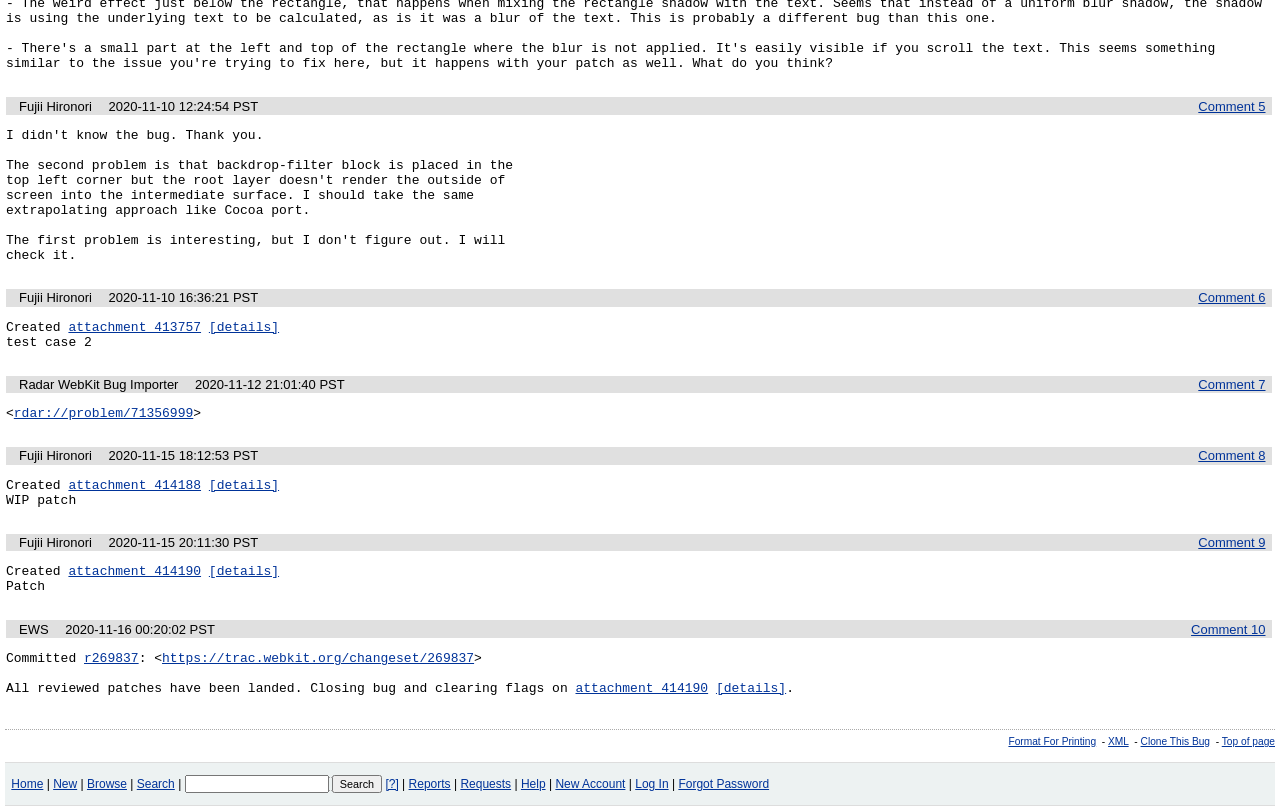Please identify the bounding box coordinates of the element that needs to be clicked to execute the following command: "Search". Provide the bounding box using four float numbers between 0 and 1, formatted as [left, top, right, bottom].

[0.259, 0.961, 0.298, 0.984]